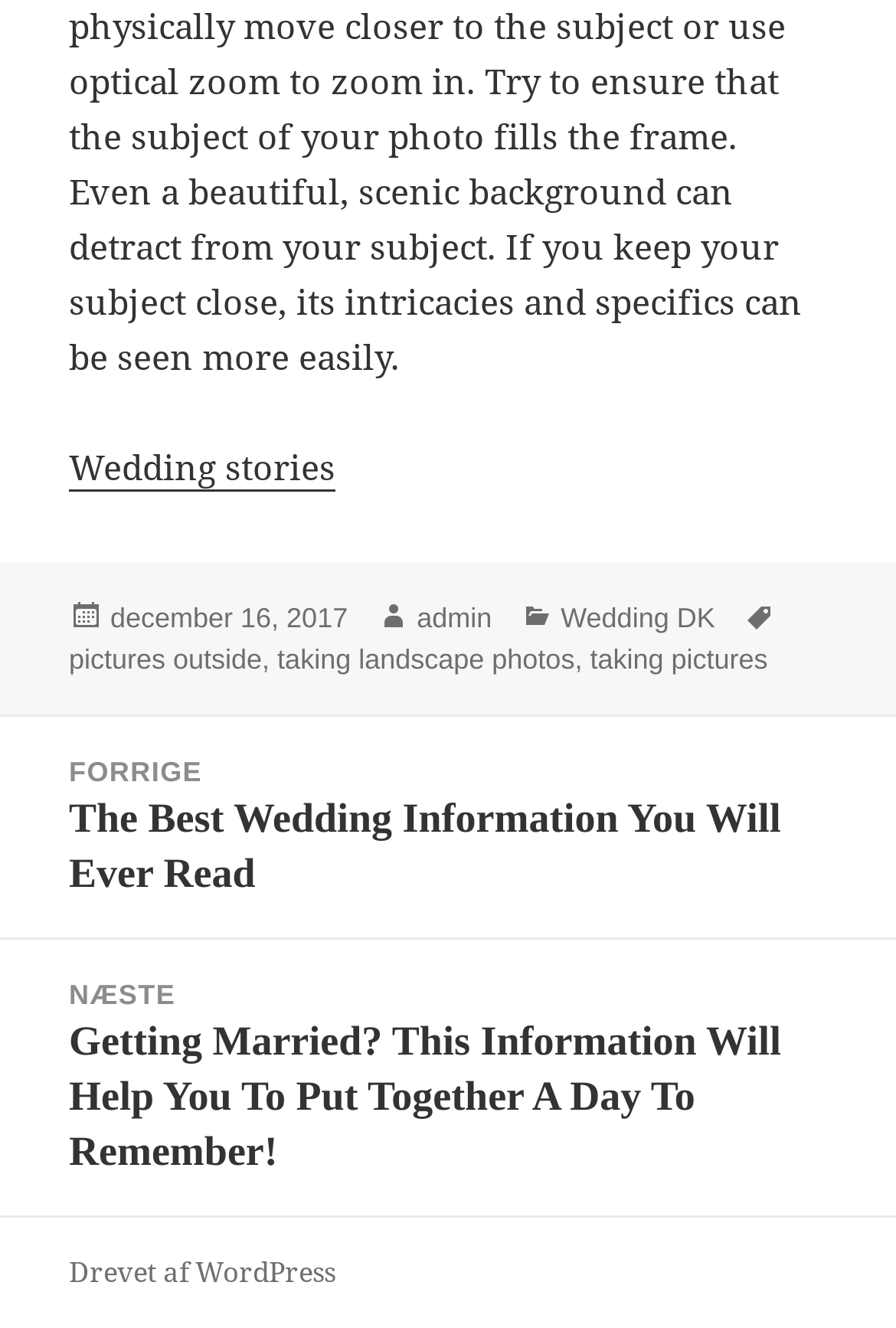Look at the image and answer the question in detail:
What is the category of the wedding story?

I found the category by looking at the footer section of the webpage, where it says 'Kategorier' which means 'Categories' in Danish, followed by the link 'Wedding DK'.